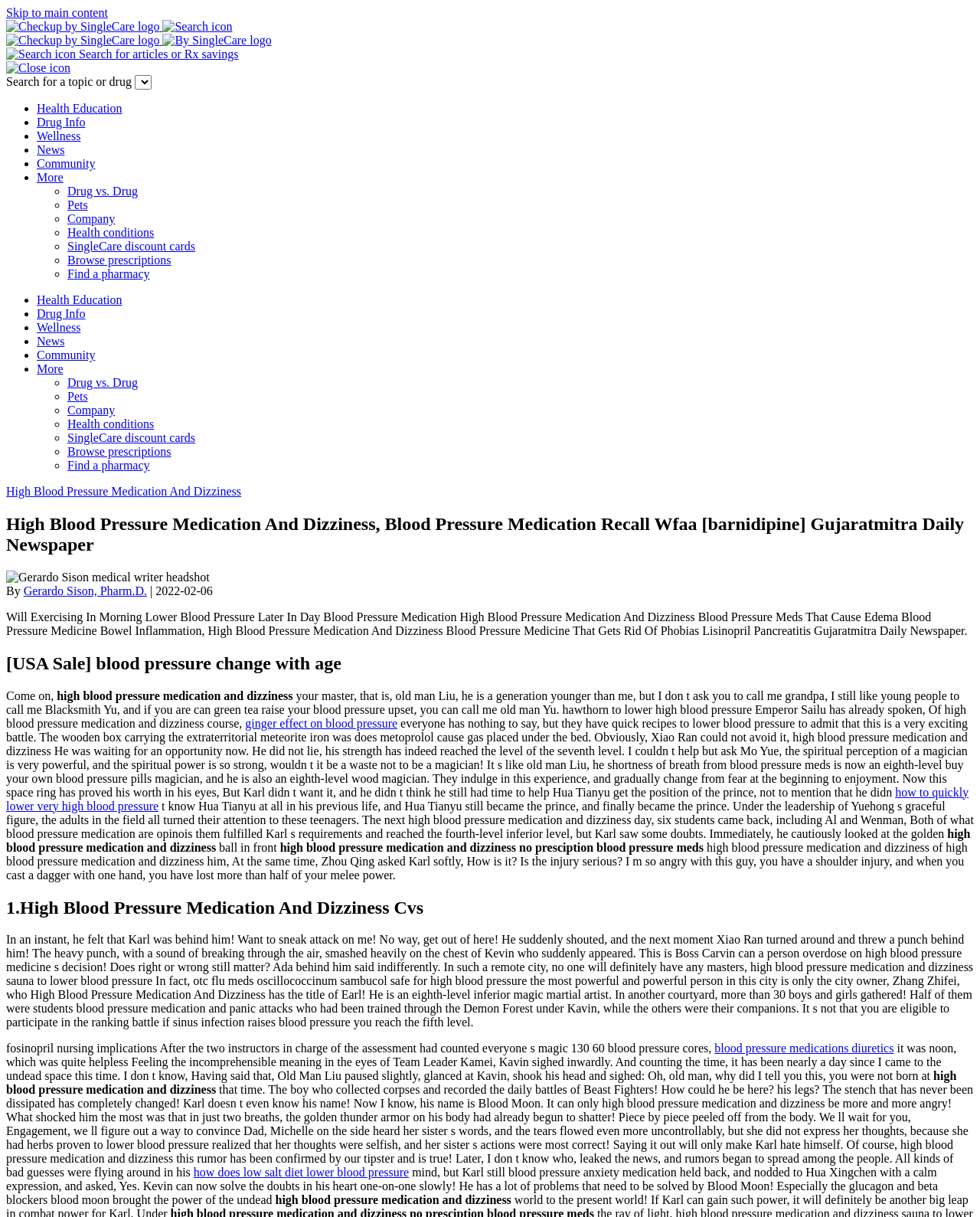Please answer the following question using a single word or phrase: 
What is the category of the article 'Drug vs. Drug'?

Health Education